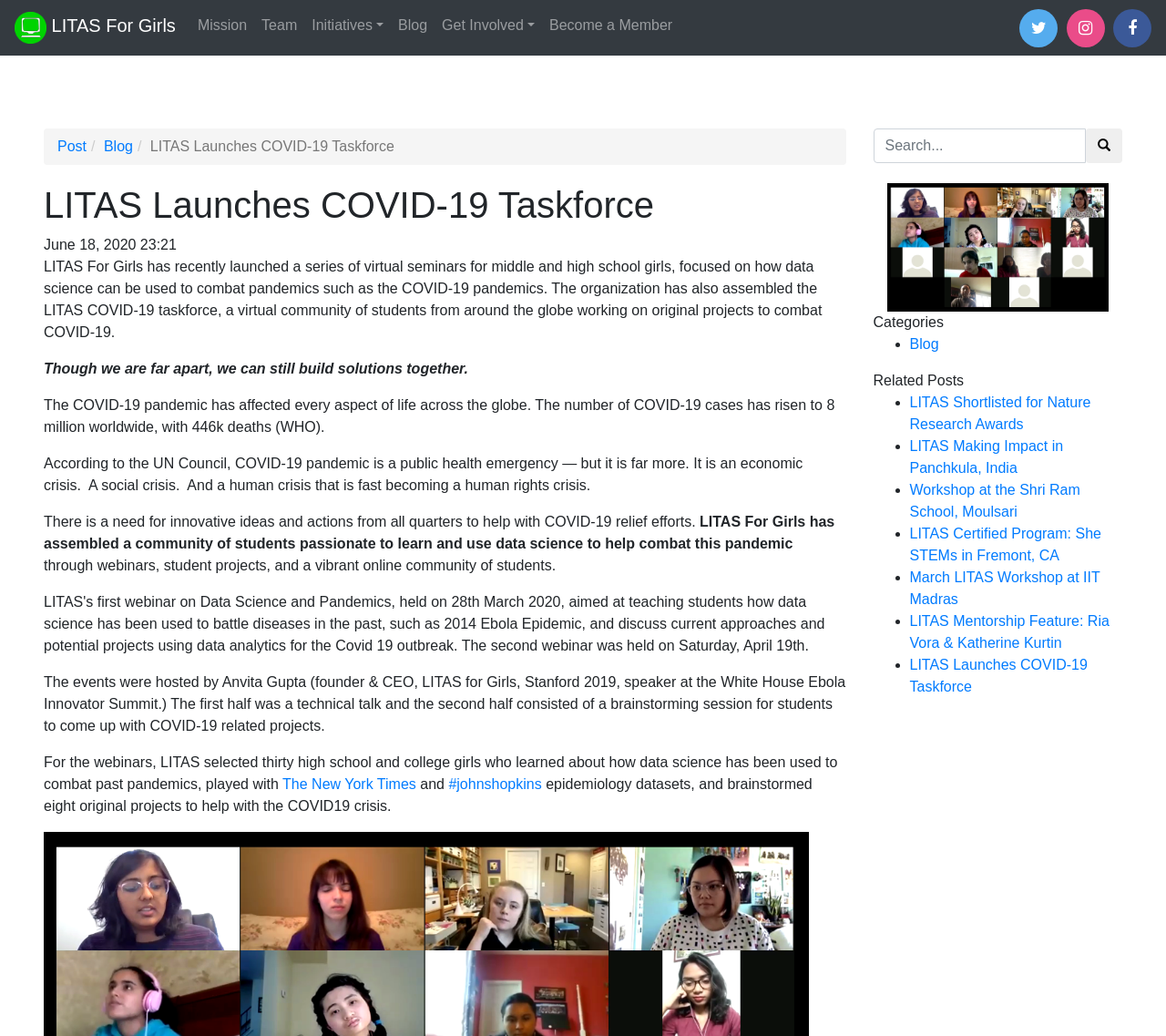Create a detailed summary of all the visual and textual information on the webpage.

The webpage is about LITAS For Girls, an organization that has launched a series of virtual seminars for middle and high school girls focused on using data science to combat pandemics such as COVID-19. 

At the top left of the page, there is a logo of LITAS For Girls, accompanied by a navigation menu with links to "Mission", "Team", "Initiatives", "Blog", "Get Involved", and "Become a Member". 

Below the navigation menu, there is a search bar with a magnifying glass icon on the right side. 

The main content of the page is divided into two sections. The left section contains a heading "LITAS Launches COVID-19 Taskforce" and a series of paragraphs describing the organization's efforts to combat COVID-19, including the launch of virtual seminars and the assembly of a taskforce. 

The right section contains a list of related posts, each with a bullet point and a link to a specific article. The articles are about various events and achievements of LITAS For Girls, such as being shortlisted for Nature Research Awards, making an impact in Panchkula, India, and launching certified programs in different locations.

There is also an image on the right side of the page, below the search bar, which appears to be a picture related to LITAS For Girls.